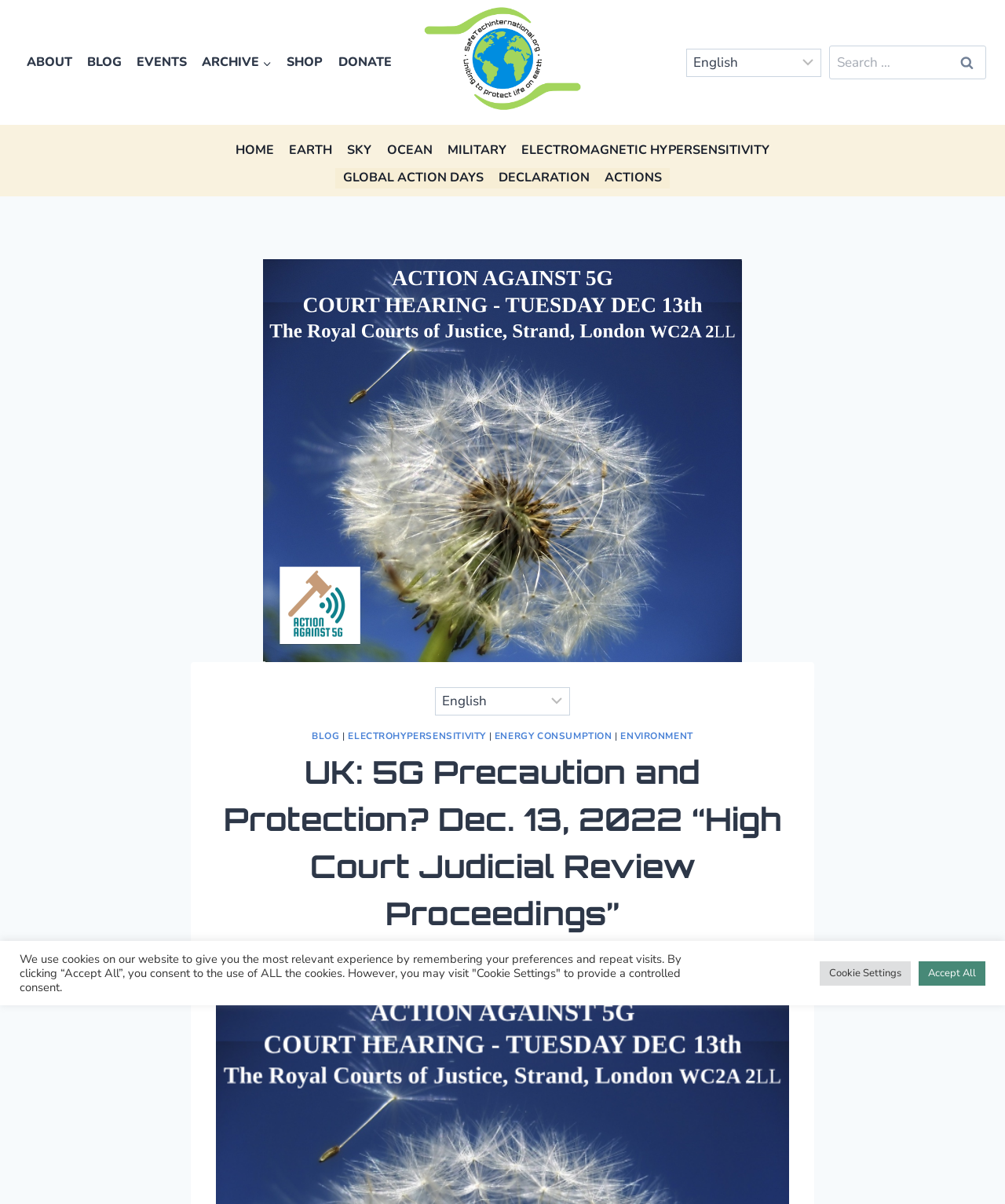Provide the bounding box coordinates for the specified HTML element described in this description: "Accept All". The coordinates should be four float numbers ranging from 0 to 1, in the format [left, top, right, bottom].

[0.914, 0.798, 0.98, 0.818]